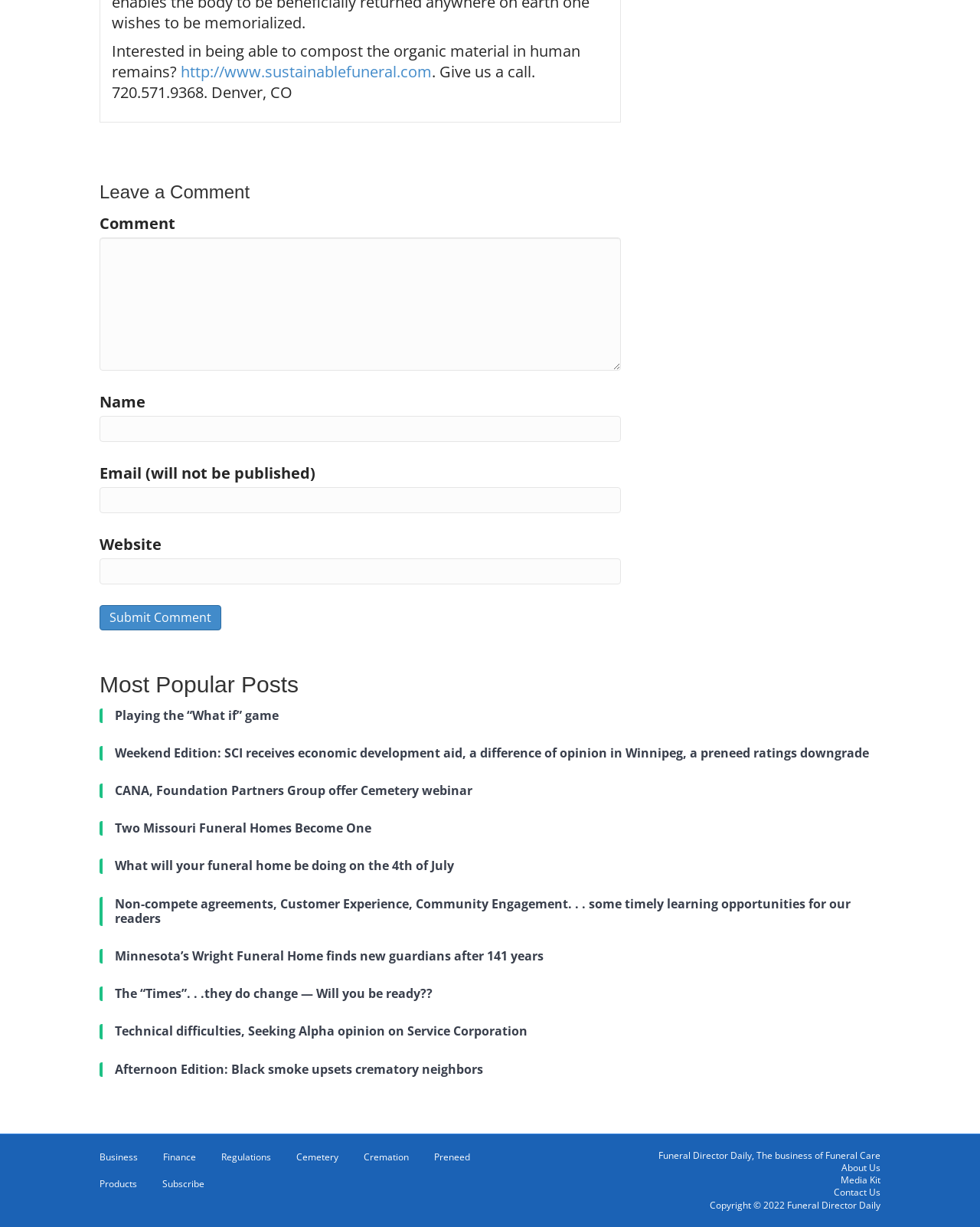Given the element description, predict the bounding box coordinates in the format (top-left x, top-left y, bottom-right x, bottom-right y). Make sure all values are between 0 and 1. Here is the element description: Playing the “What if” game

[0.117, 0.577, 0.898, 0.589]